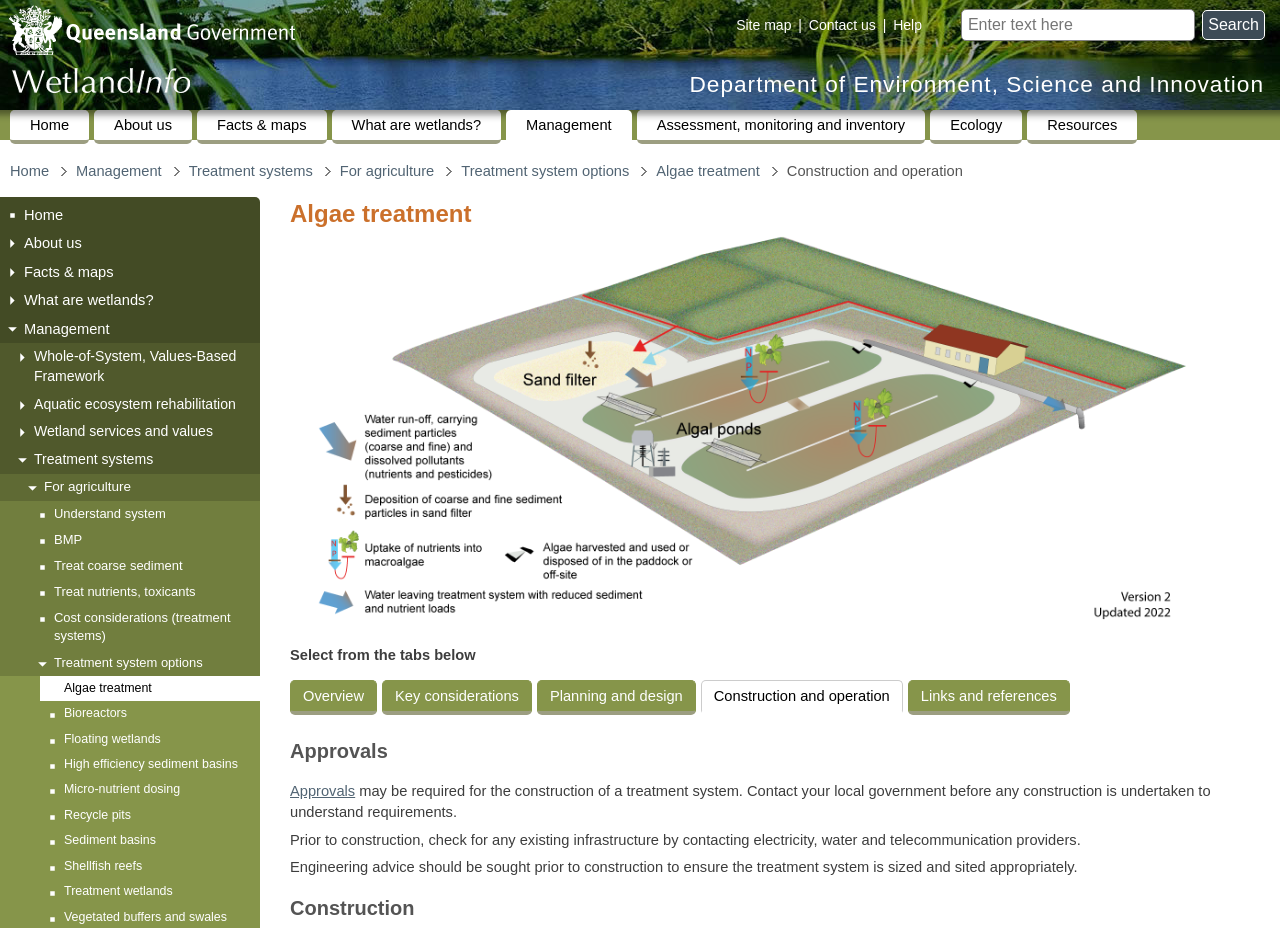Identify the bounding box coordinates for the region to click in order to carry out this instruction: "Learn about algae treatment". Provide the coordinates using four float numbers between 0 and 1, formatted as [left, top, right, bottom].

[0.513, 0.173, 0.594, 0.196]